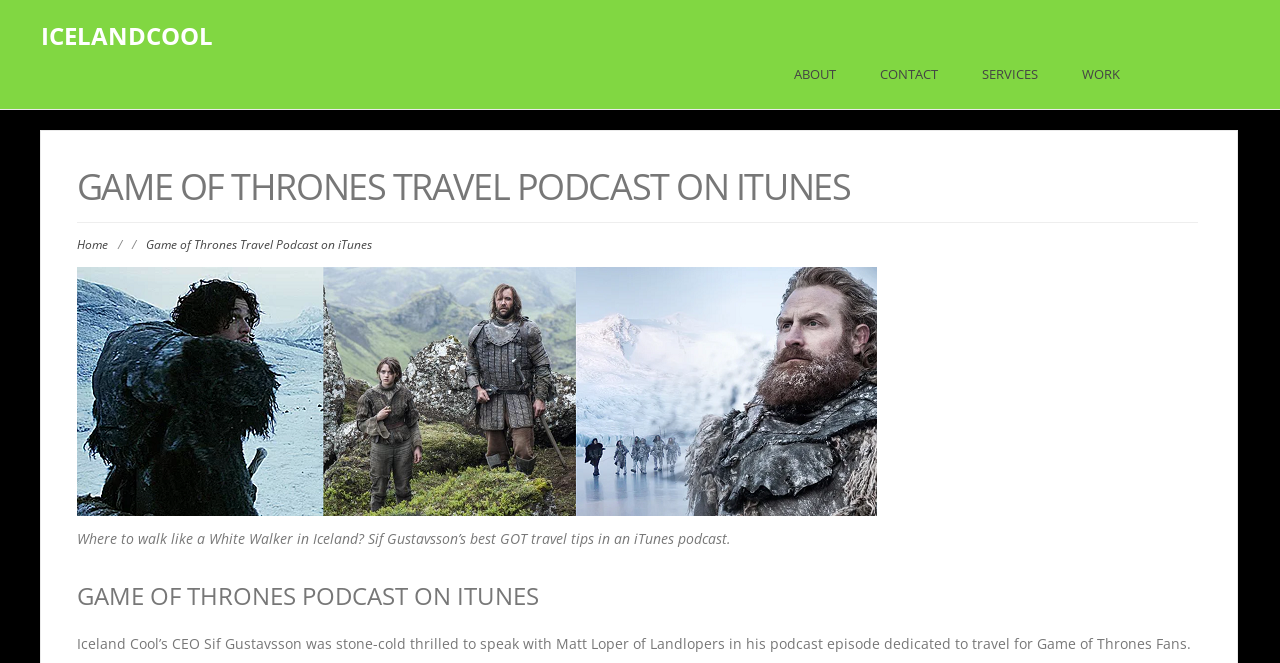What is the topic of the podcast episode?
Examine the webpage screenshot and provide an in-depth answer to the question.

I found the answer by reading the StaticText element 'Iceland Cool’s CEO Sif Gustavsson was stone-cold thrilled to speak with Matt Loper of Landlopers in his podcast episode dedicated to travel for Game of Thrones Fans.' which mentions the topic of the podcast episode.